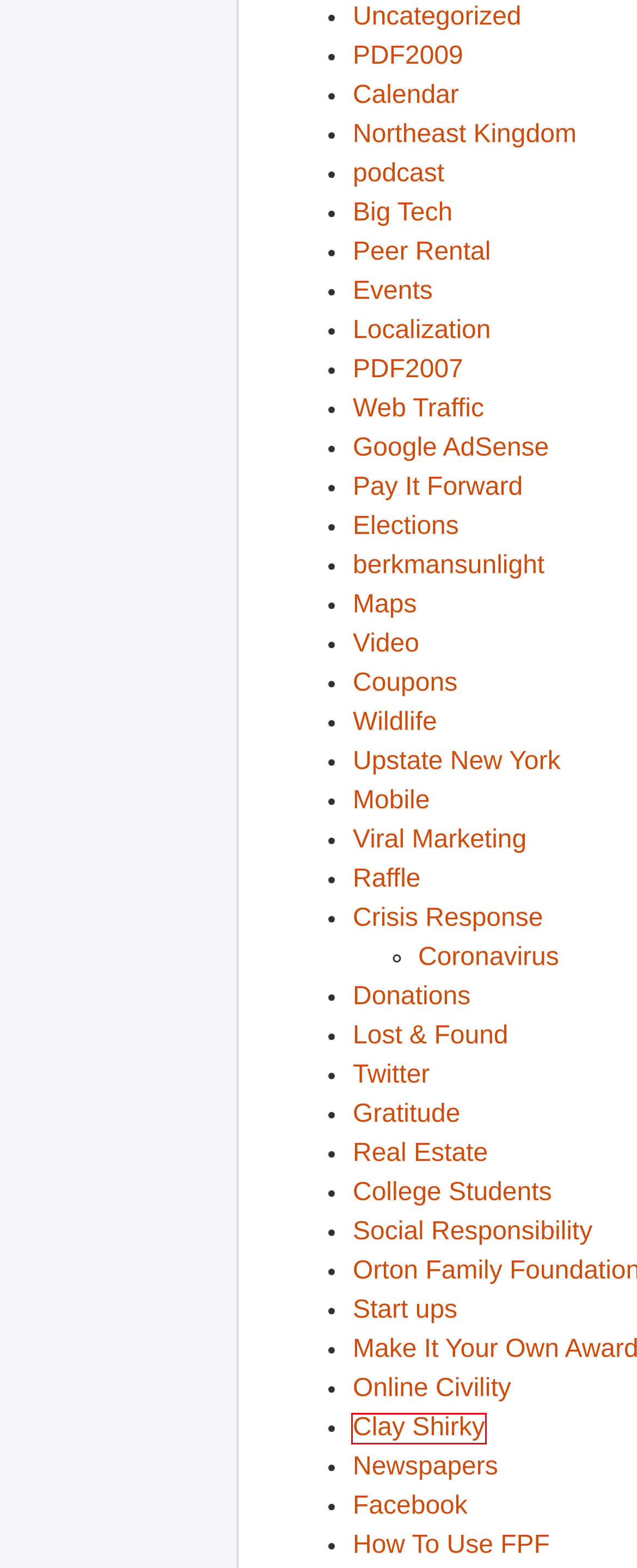Given a screenshot of a webpage with a red bounding box, please pick the webpage description that best fits the new webpage after clicking the element inside the bounding box. Here are the candidates:
A. Peer Rental | Ghost of Midnight
B. College Students | Ghost of Midnight
C. Clay Shirky | Ghost of Midnight
D. Coupons | Ghost of Midnight
E. Viral Marketing | Ghost of Midnight
F. Start ups | Ghost of Midnight
G. Real Estate | Ghost of Midnight
H. podcast | Ghost of Midnight

C